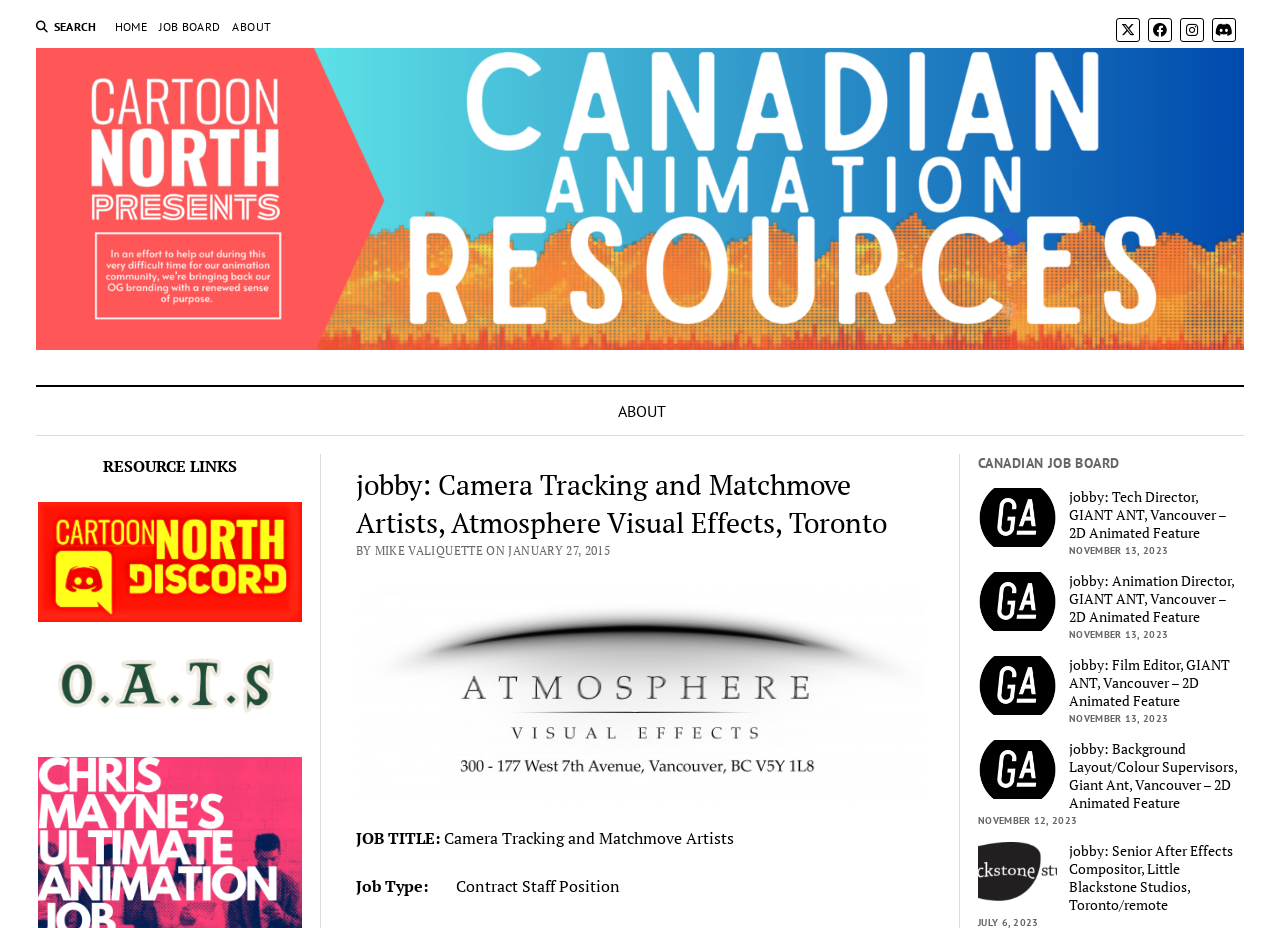Highlight the bounding box of the UI element that corresponds to this description: "JOB BOARD".

[0.124, 0.019, 0.172, 0.039]